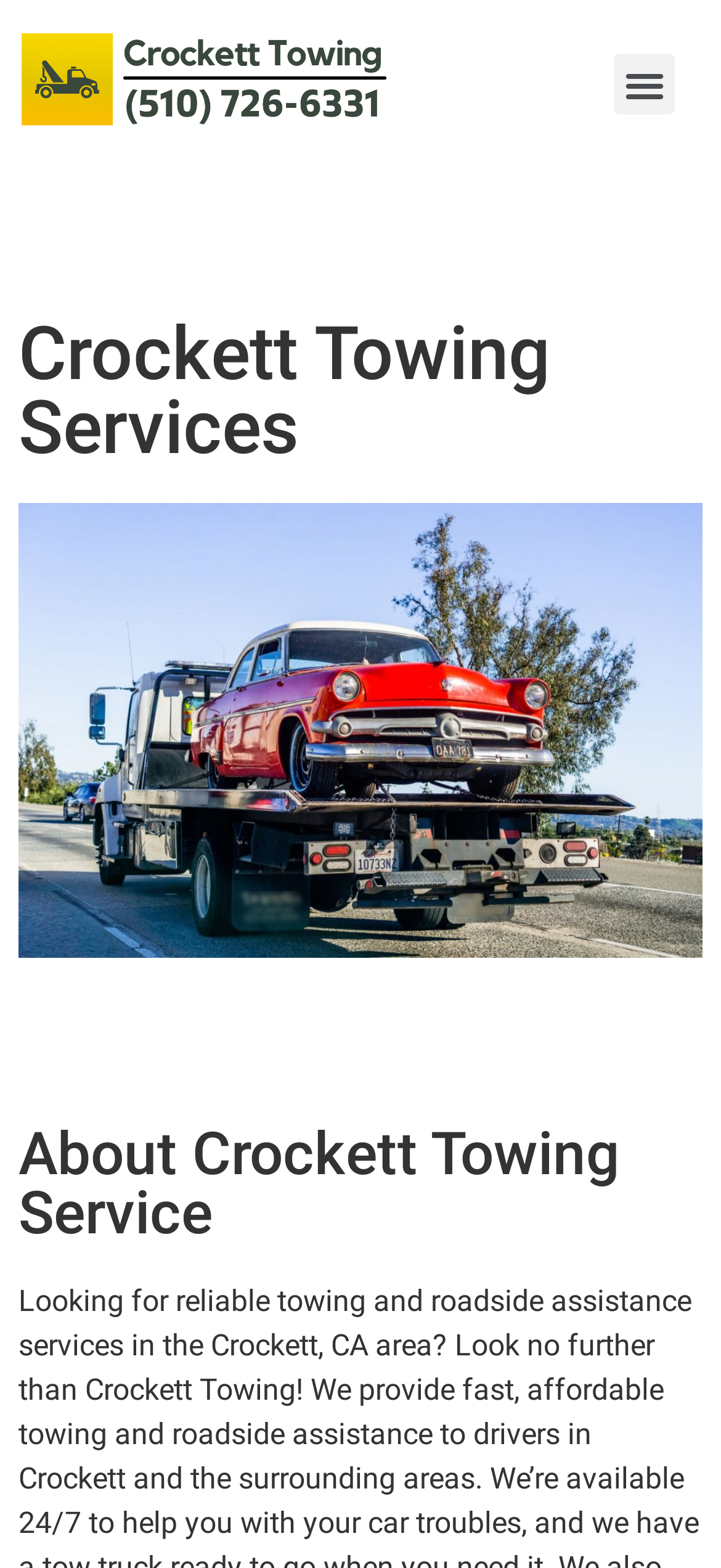Given the element description: "alt="Crockett Towing"", predict the bounding box coordinates of this UI element. The coordinates must be four float numbers between 0 and 1, given as [left, top, right, bottom].

[0.026, 0.019, 0.538, 0.089]